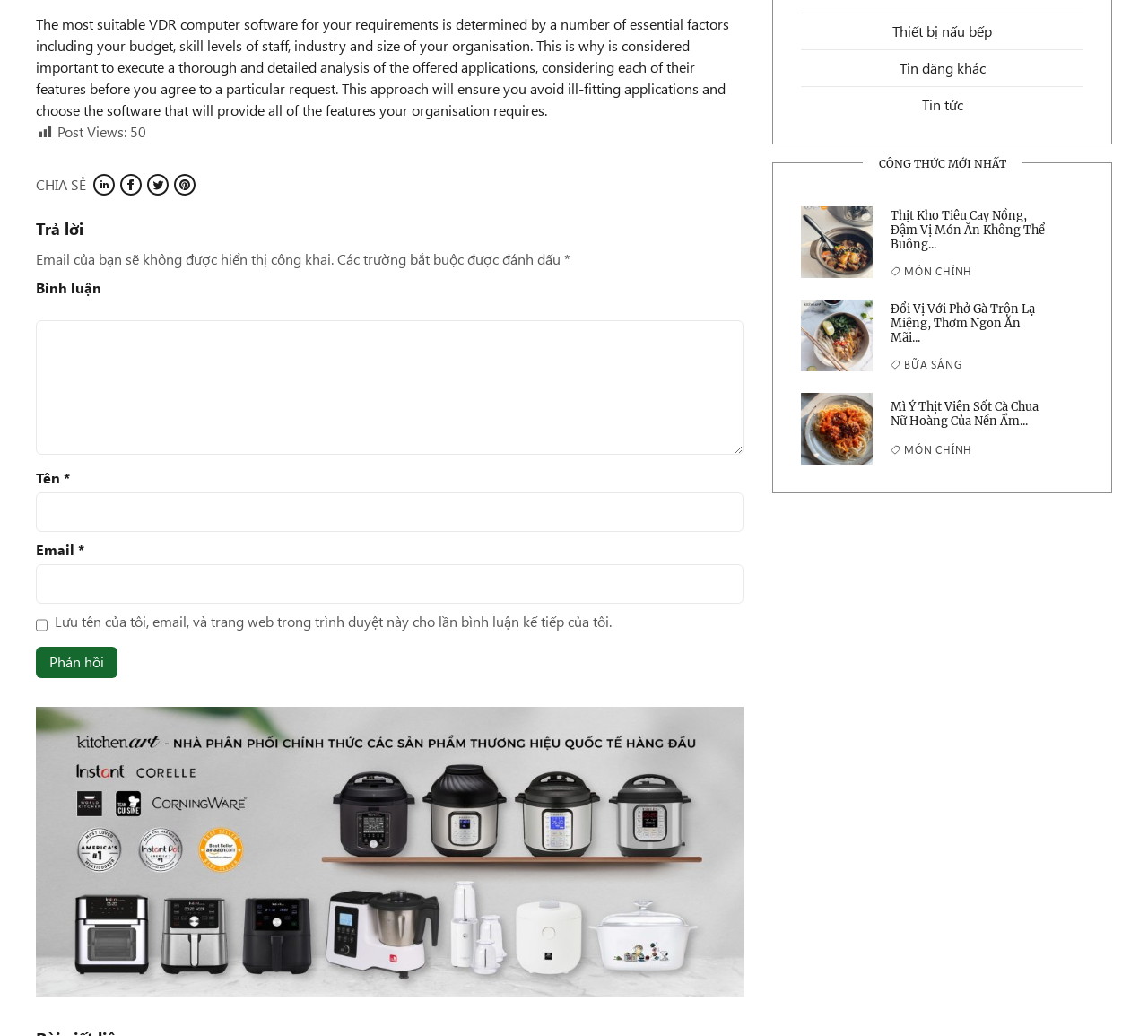Find the UI element described as: "parent_node: Chuyển tới nội dung" and predict its bounding box coordinates. Ensure the coordinates are four float numbers between 0 and 1, [left, top, right, bottom].

[0.956, 0.506, 0.988, 0.54]